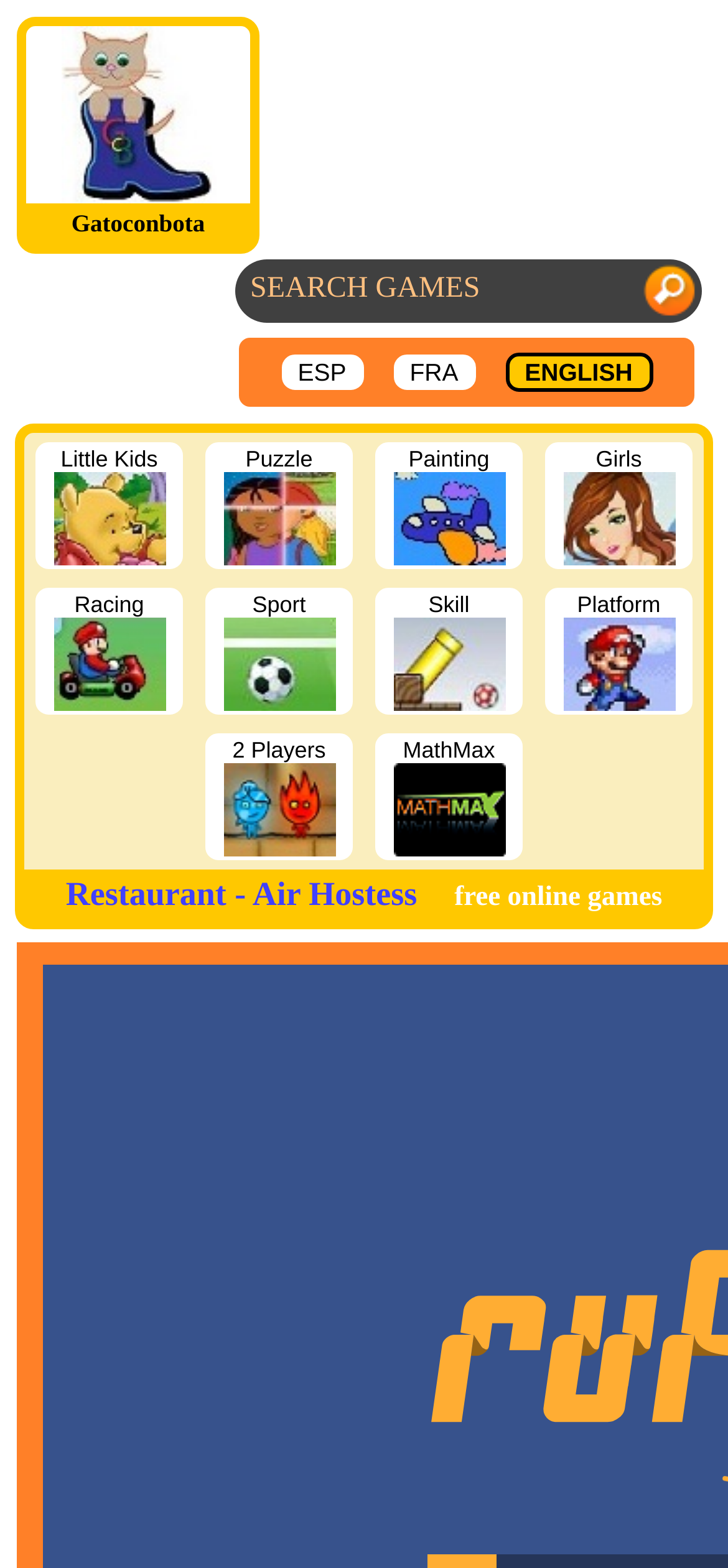Using the details from the image, please elaborate on the following question: What is the position of the 'SEARCH GAMES' text?

I analyzed the bounding box coordinates of the 'SEARCH GAMES' text and found that its y1 and y2 values are relatively small compared to other elements, indicating that it is located at the top of the page. Additionally, its x1 and x2 values are relatively small, indicating that it is located on the left side of the page.